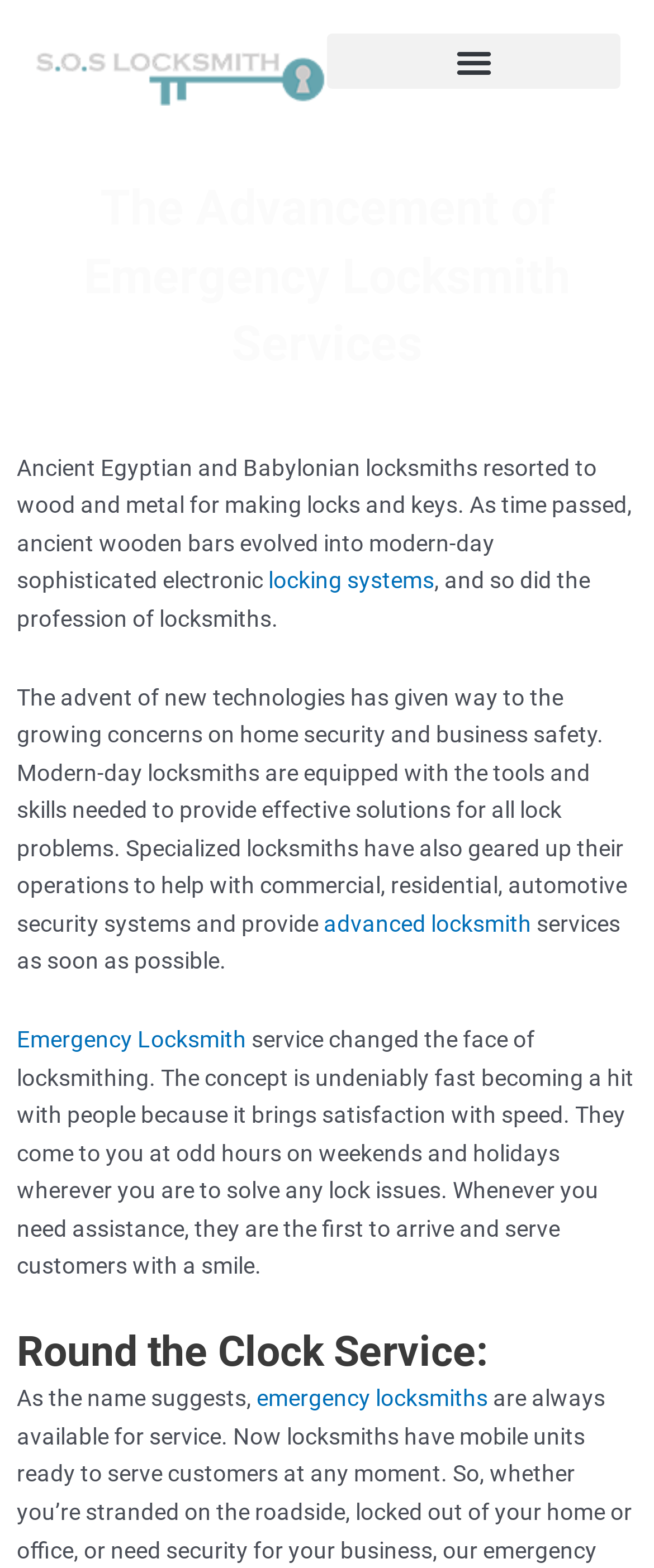Given the element description: "locking systems", predict the bounding box coordinates of the UI element it refers to, using four float numbers between 0 and 1, i.e., [left, top, right, bottom].

[0.41, 0.362, 0.664, 0.379]